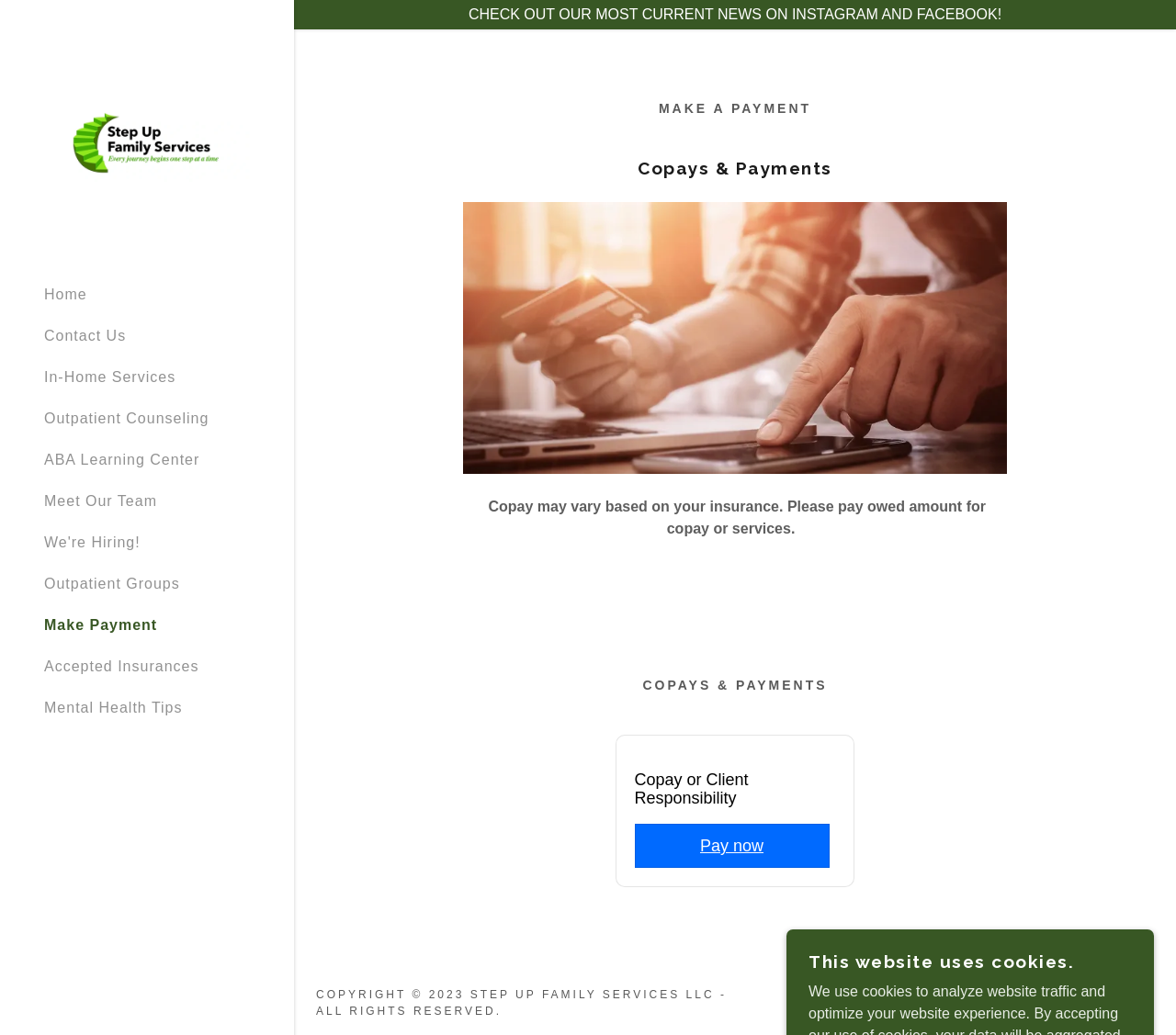What is the copyright information of the website?
Please provide a single word or phrase based on the screenshot.

2023 Step Up Family Services LLC